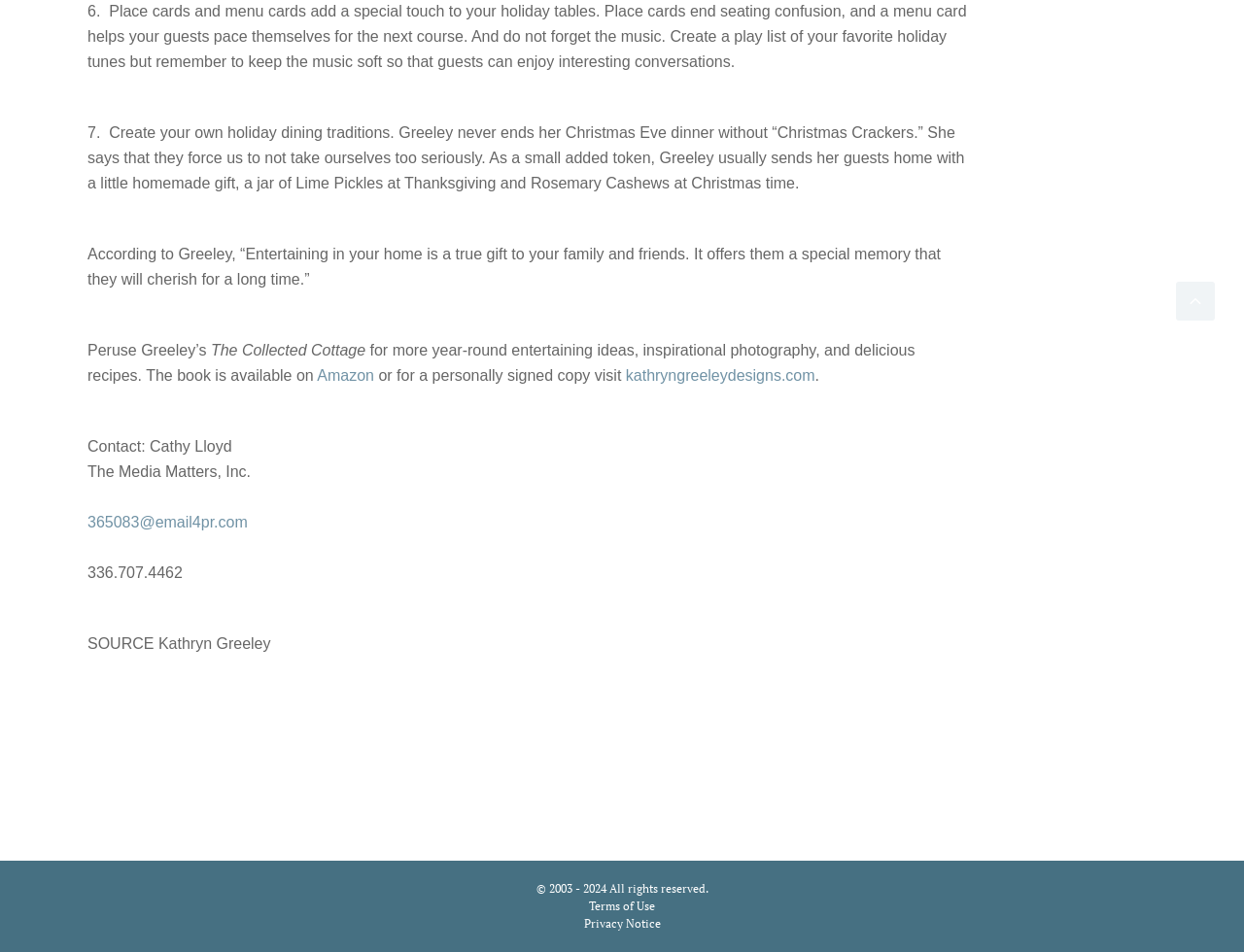Using details from the image, please answer the following question comprehensively:
What is the purpose of place cards and menu cards in holiday tables?

According to the text '6. Place cards and menu cards add a special touch to your holiday tables. Place cards end seating confusion, and a menu card helps your guests pace themselves for the next course.', place cards and menu cards are used to add a special touch to holiday tables, and they also serve the purpose of ending seating confusion and helping guests pace themselves for the next course.